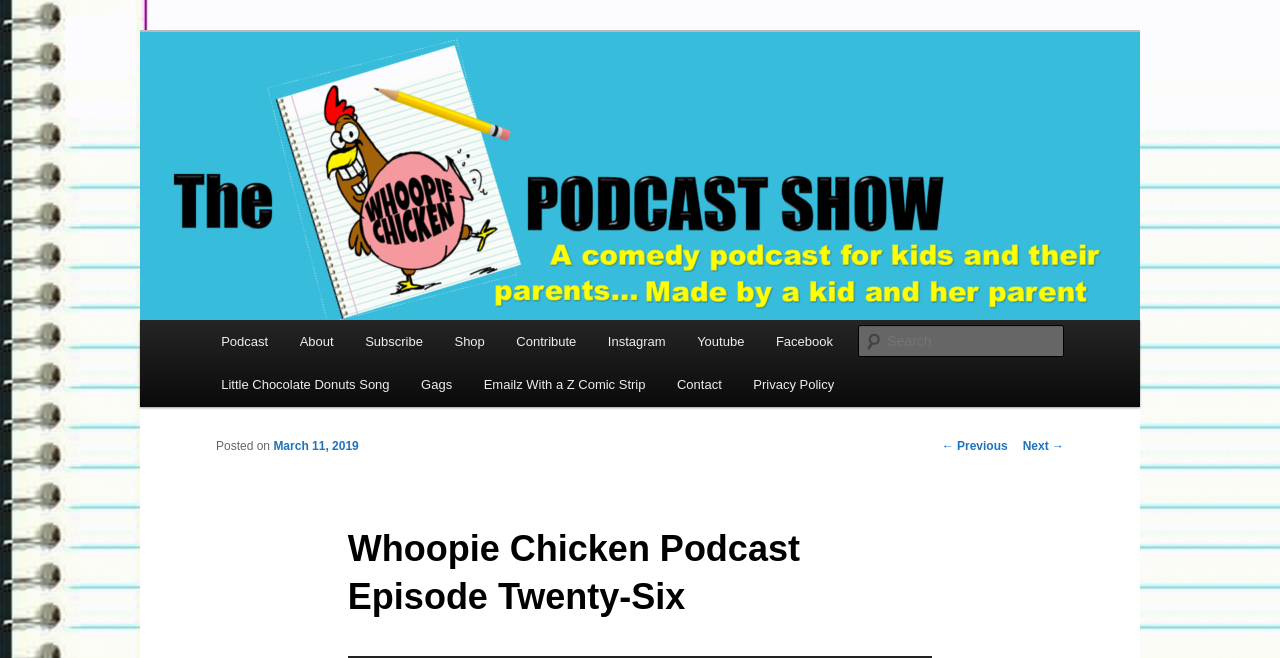Calculate the bounding box coordinates for the UI element based on the following description: "March 11, 2019". Ensure the coordinates are four float numbers between 0 and 1, i.e., [left, top, right, bottom].

[0.214, 0.667, 0.28, 0.688]